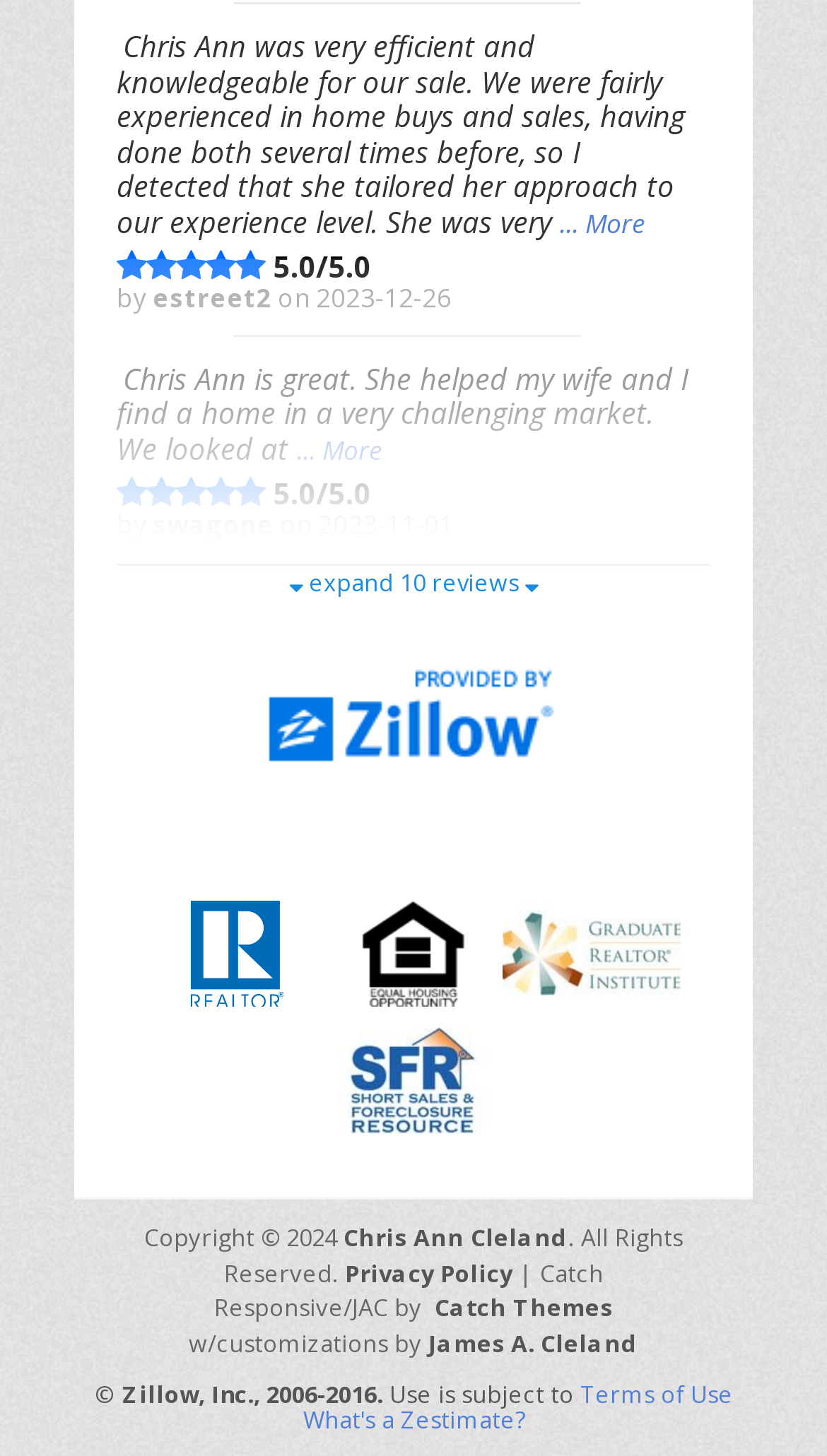Determine the bounding box coordinates of the clickable element to complete this instruction: "View the REALTOR Logo". Provide the coordinates in the format of four float numbers between 0 and 1, [left, top, right, bottom].

[0.177, 0.639, 0.393, 0.667]